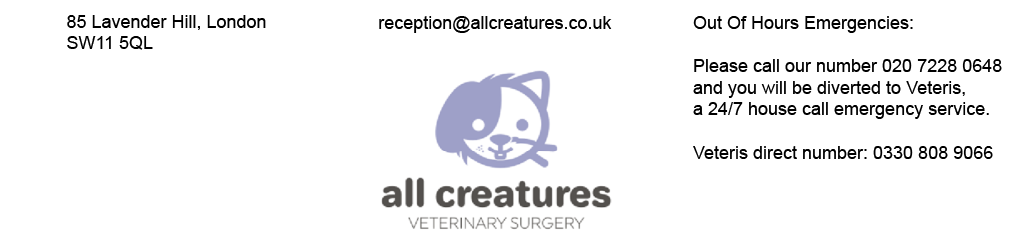Describe all the elements in the image extensively.

The image features the contact information and emergency details for All Creatures Veterinary Surgery, prominently displayed alongside a playful logo featuring a cat and dog. The address is listed as "85 Lavender Hill, London, SW11 5QL," situated at the top left. Below this, there is a contact email, "reception@allcreatures.co.uk," followed by critical out-of-hours emergency information. Pet owners are advised to call the provided number, "020 7228 0648," which will connect them to Veteris, a 24/7 emergency service. The direct emergency number for Veteris is also included as "0330 808 9066." The design is clear and welcoming, conveying essential information for pet care in a friendly manner.